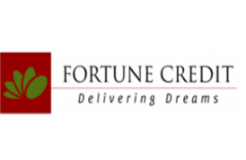Create a detailed narrative of what is happening in the image.

The image features the logo of "Fortune Credit," which is prominently displayed. The logo includes a green symbol resembling a stylized plant or leaf within a red square, suggesting growth and prosperity. Below the emblem, the words "FORTUNE CREDIT" are written in bold, elegant font, conveying a sense of professionalism and trust. Beneath the company name is the tagline "Delivering Dreams," which emphasizes the organization's commitment to helping clients achieve their financial aspirations. This visual identity reflects the core values of the company, focusing on empowerment and supportive financial services.